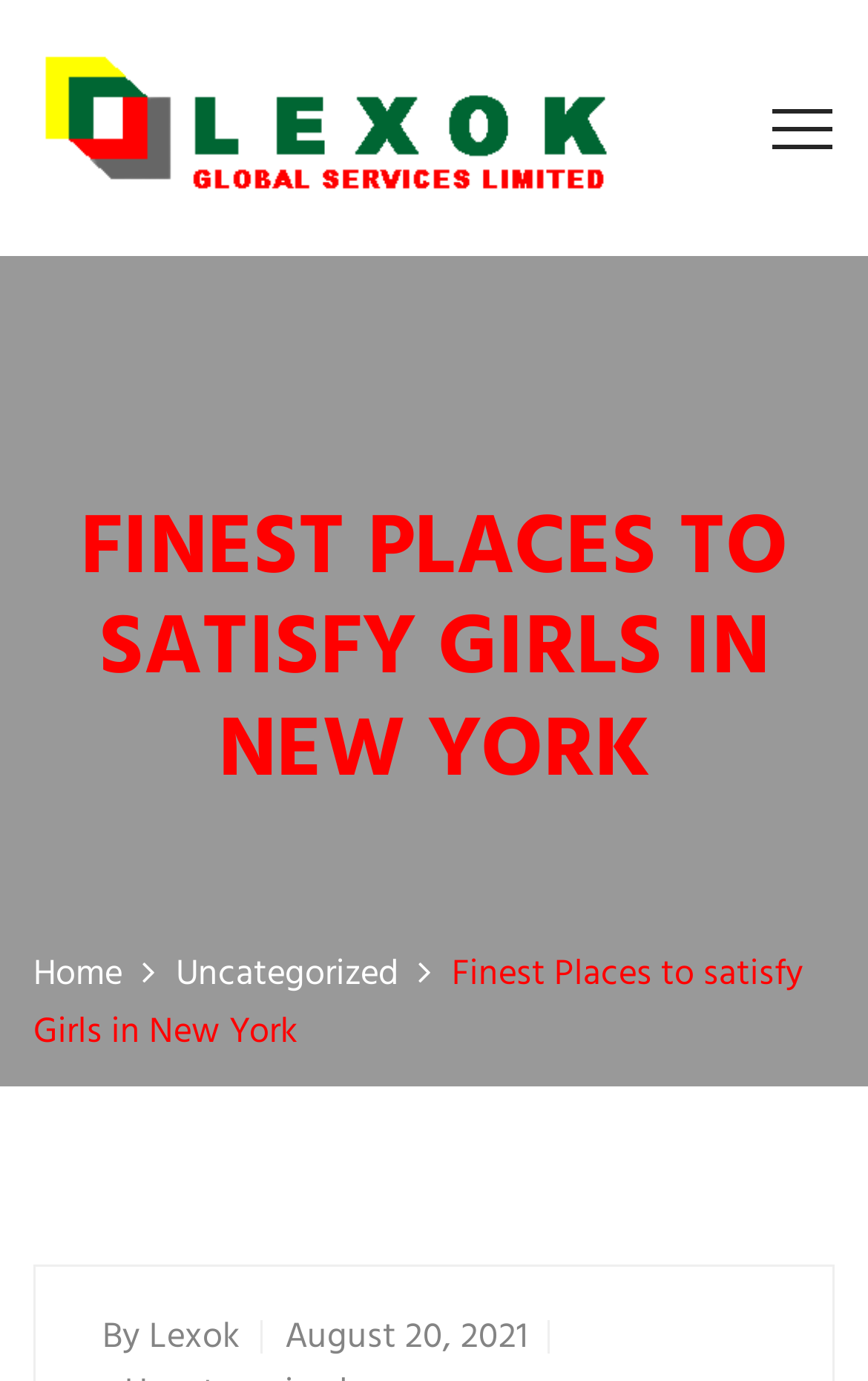What is the category of the current article?
Refer to the screenshot and answer in one word or phrase.

Uncategorized